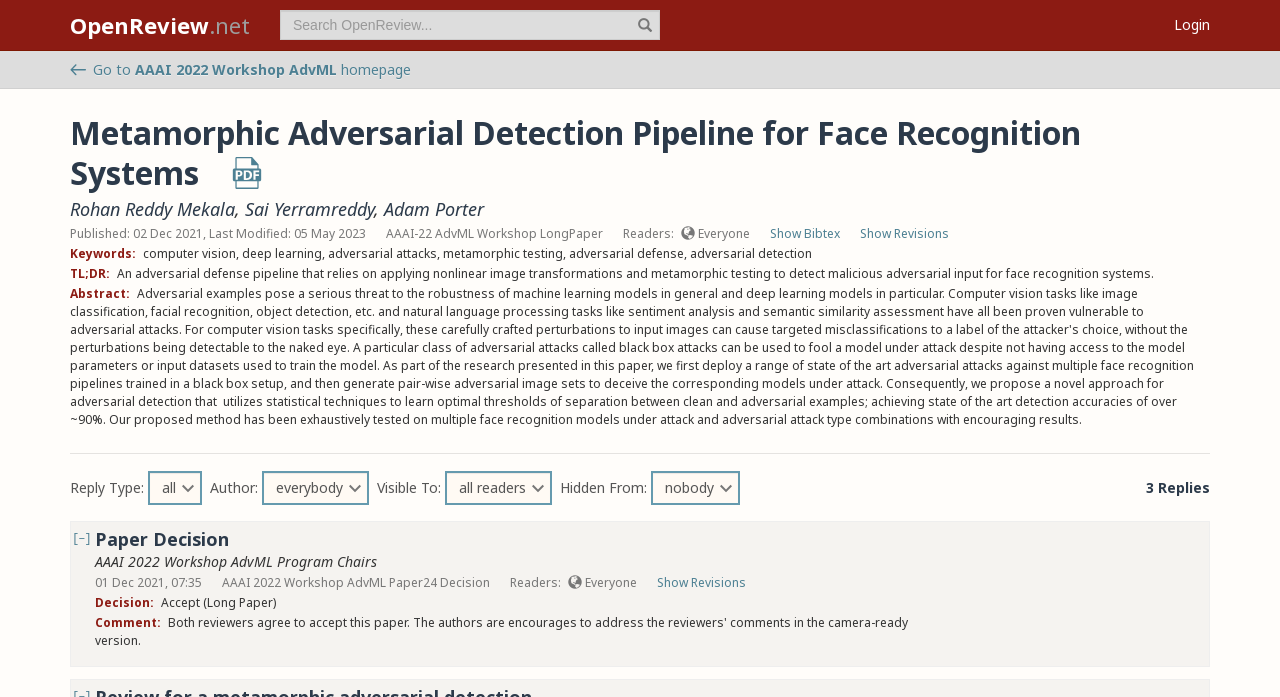Please determine the bounding box coordinates for the UI element described here. Use the format (top-left x, top-left y, bottom-right x, bottom-right y) with values bounded between 0 and 1: name="term" placeholder="Search OpenReview..."

[0.219, 0.014, 0.516, 0.057]